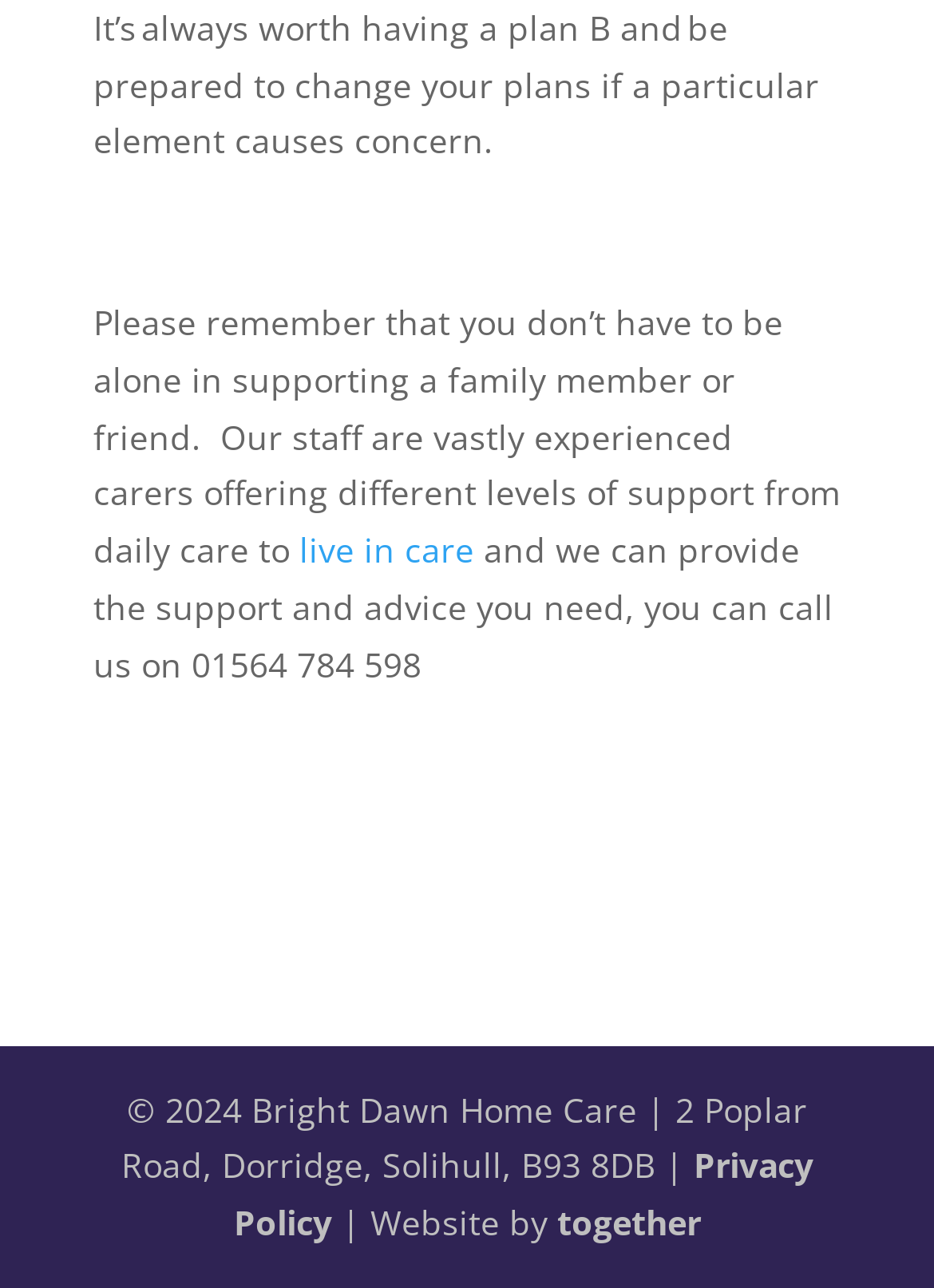Who developed the website?
Please provide a detailed and comprehensive answer to the question.

I found the developer of the website by reading the link element that says 'together', which is mentioned as the website developer.